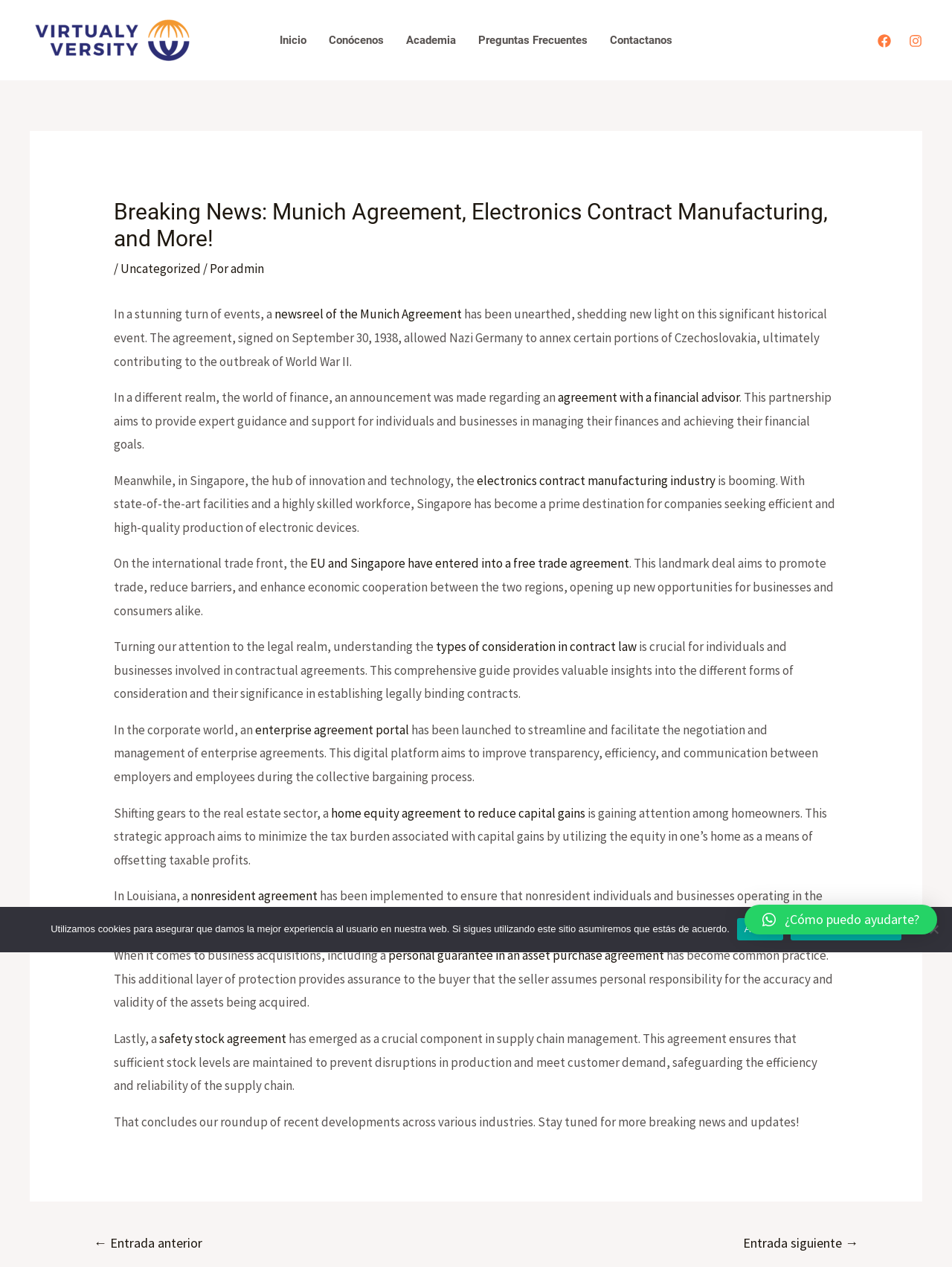Can you determine the bounding box coordinates of the area that needs to be clicked to fulfill the following instruction: "Read about Munich Agreement"?

[0.289, 0.242, 0.485, 0.254]